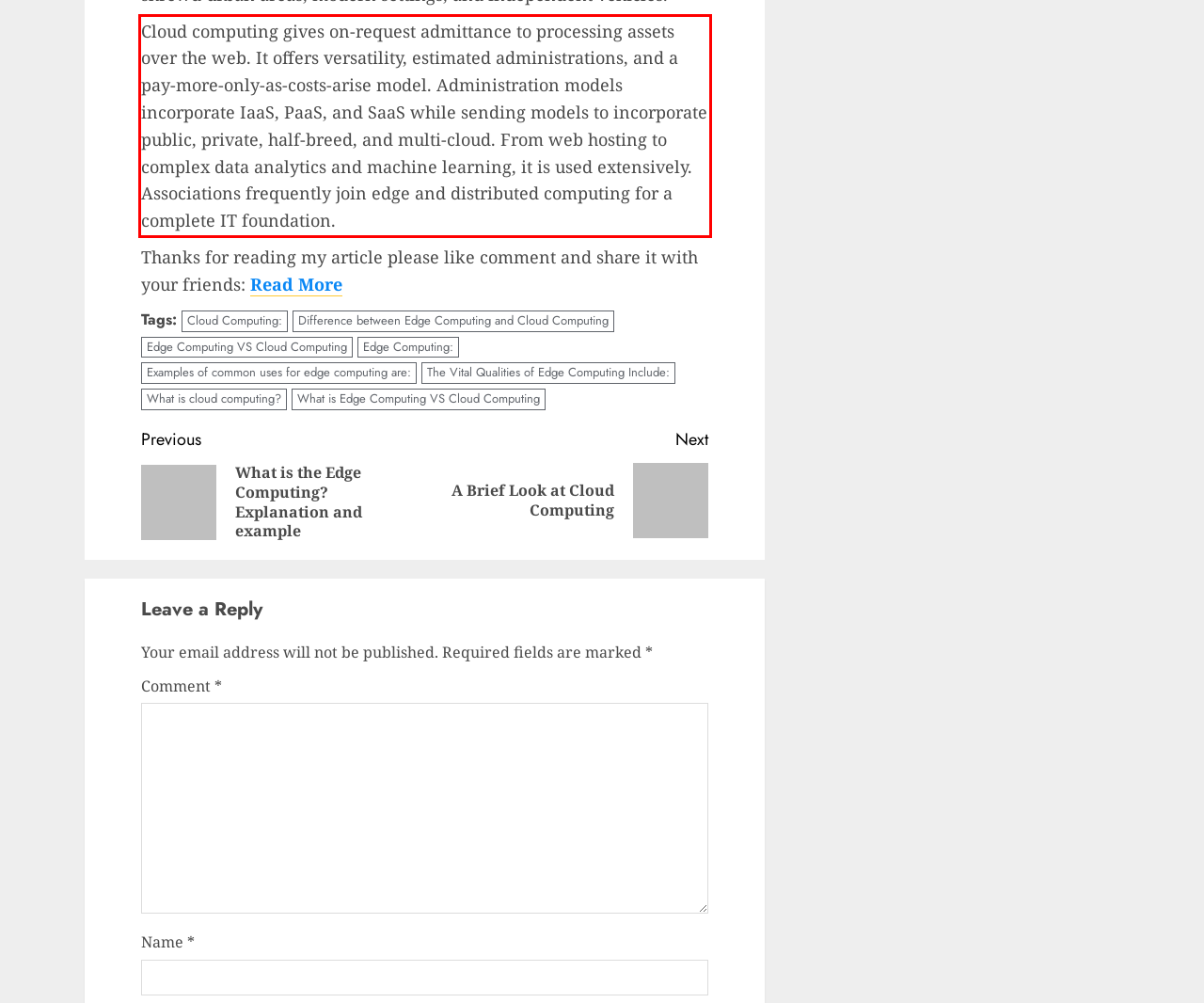You are given a screenshot with a red rectangle. Identify and extract the text within this red bounding box using OCR.

Cloud computing gives on-request admittance to processing assets over the web. It offers versatility, estimated administrations, and a pay-more-only-as-costs-arise model. Administration models incorporate IaaS, PaaS, and SaaS while sending models to incorporate public, private, half-breed, and multi-cloud. From web hosting to complex data analytics and machine learning, it is used extensively. Associations frequently join edge and distributed computing for a complete IT foundation.